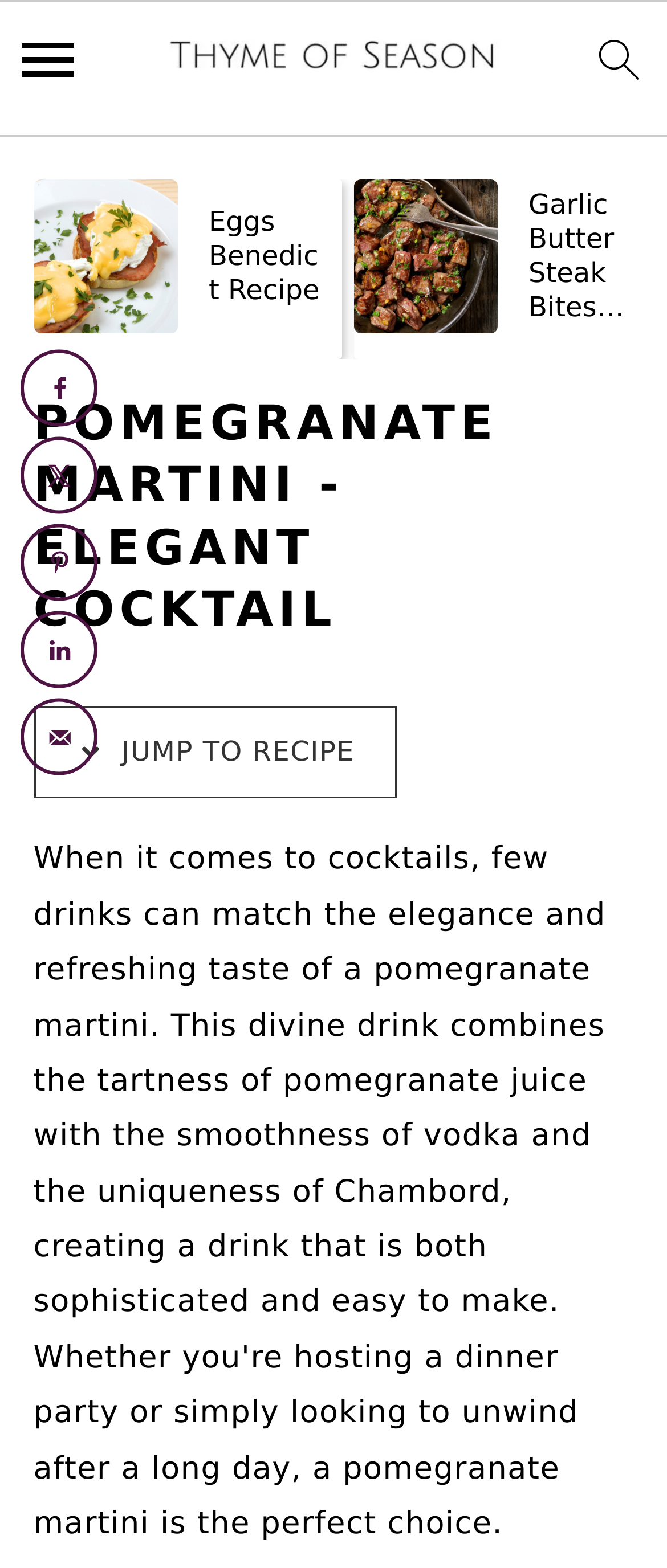Kindly determine the bounding box coordinates for the clickable area to achieve the given instruction: "go to homepage".

[0.244, 0.0, 0.756, 0.089]